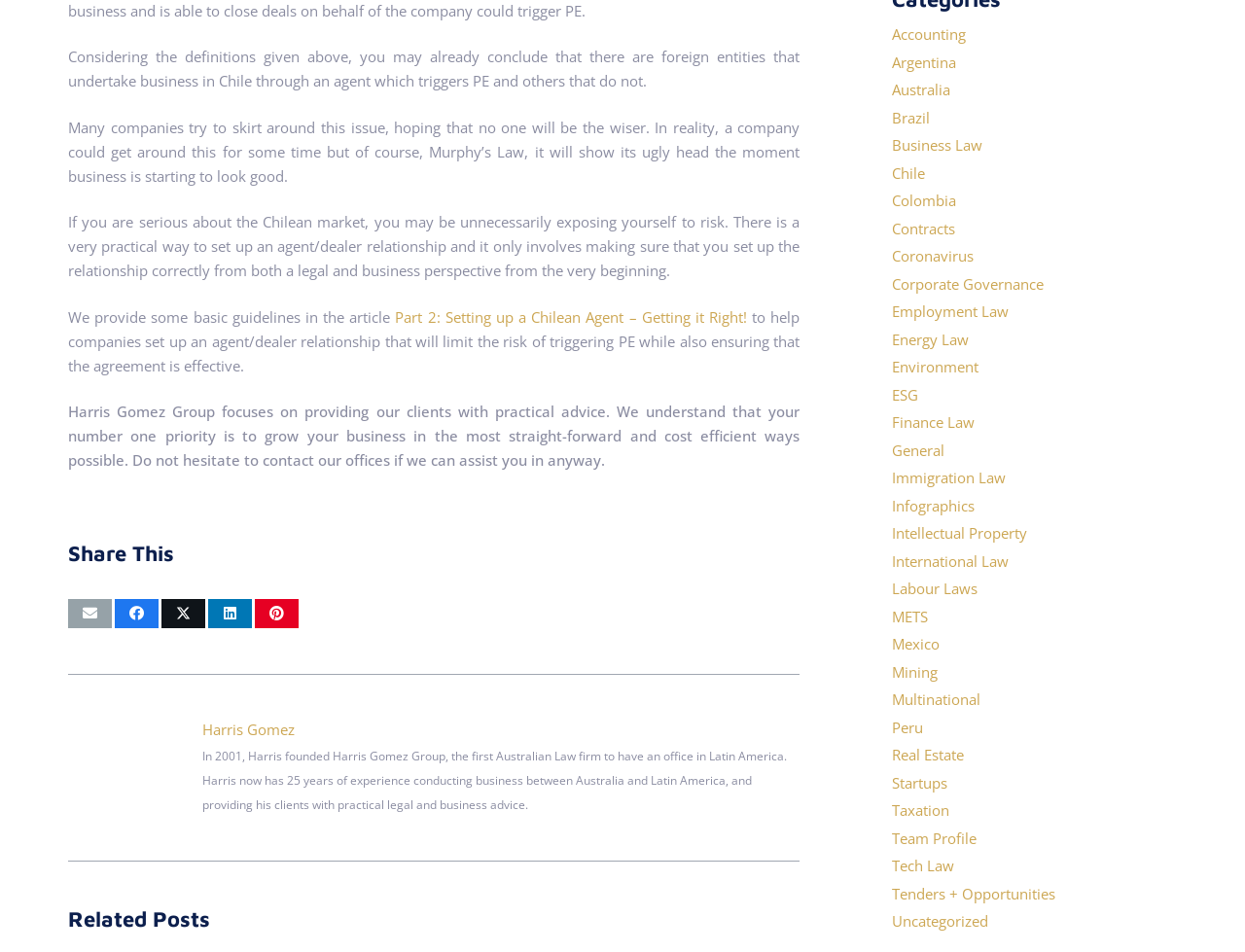Refer to the image and offer a detailed explanation in response to the question: What is the name of the law firm mentioned in the article?

The name of the law firm mentioned in the article is Harris Gomez Group, which is mentioned in several static text elements throughout the webpage.